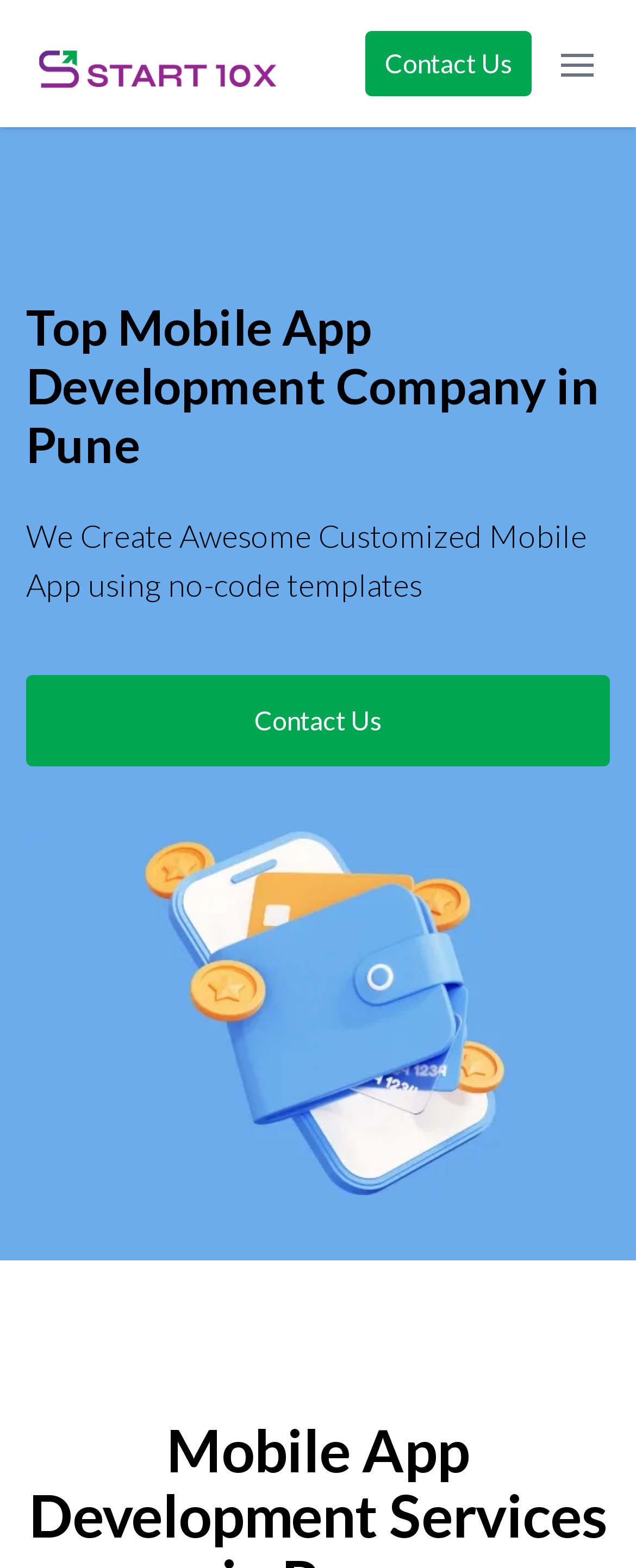How many contact buttons are on the page?
Use the image to answer the question with a single word or phrase.

2